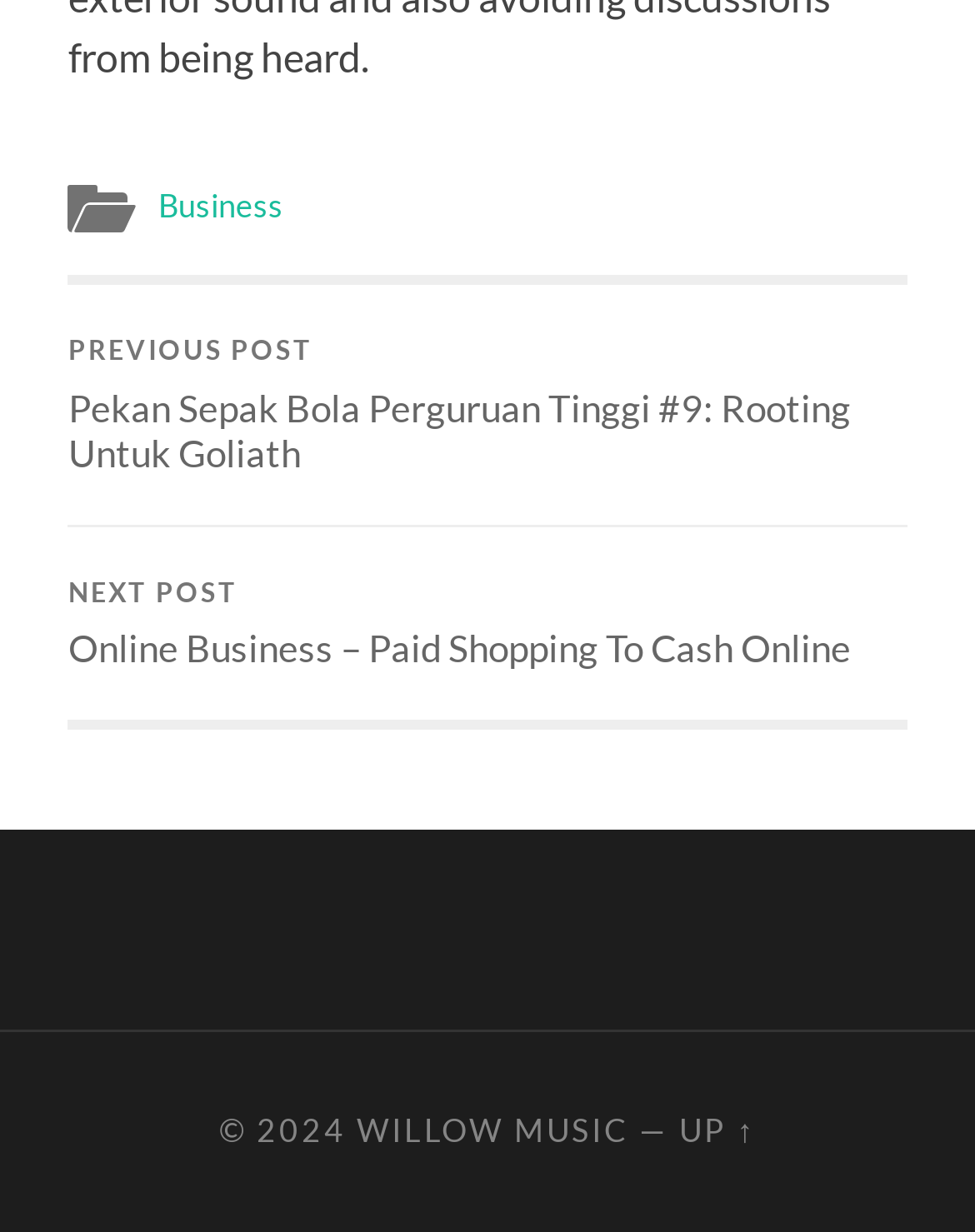From the screenshot, find the bounding box of the UI element matching this description: "Willow Music". Supply the bounding box coordinates in the form [left, top, right, bottom], each a float between 0 and 1.

[0.366, 0.902, 0.646, 0.934]